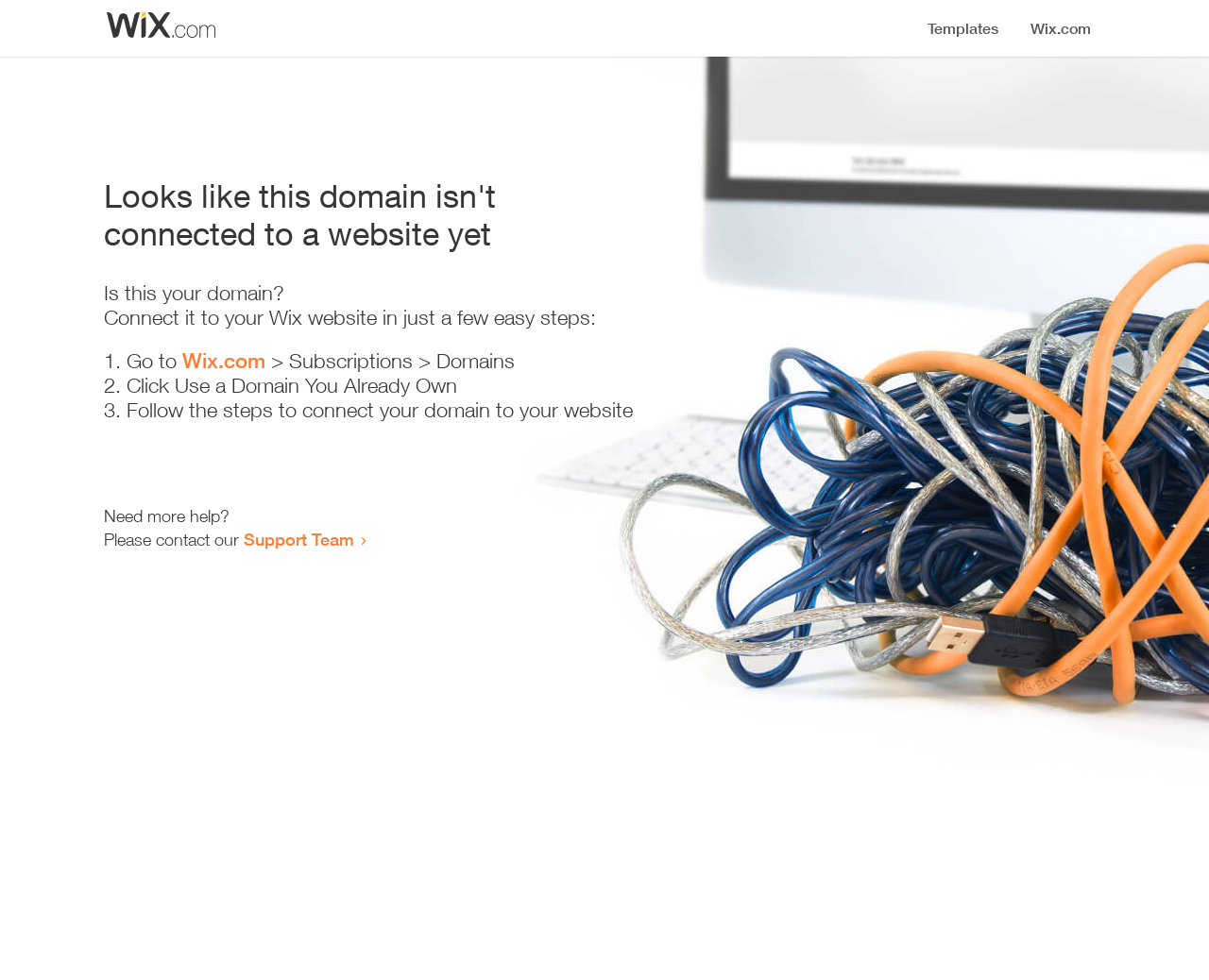Respond with a single word or phrase to the following question: What is the current status of the domain?

Not connected to a website